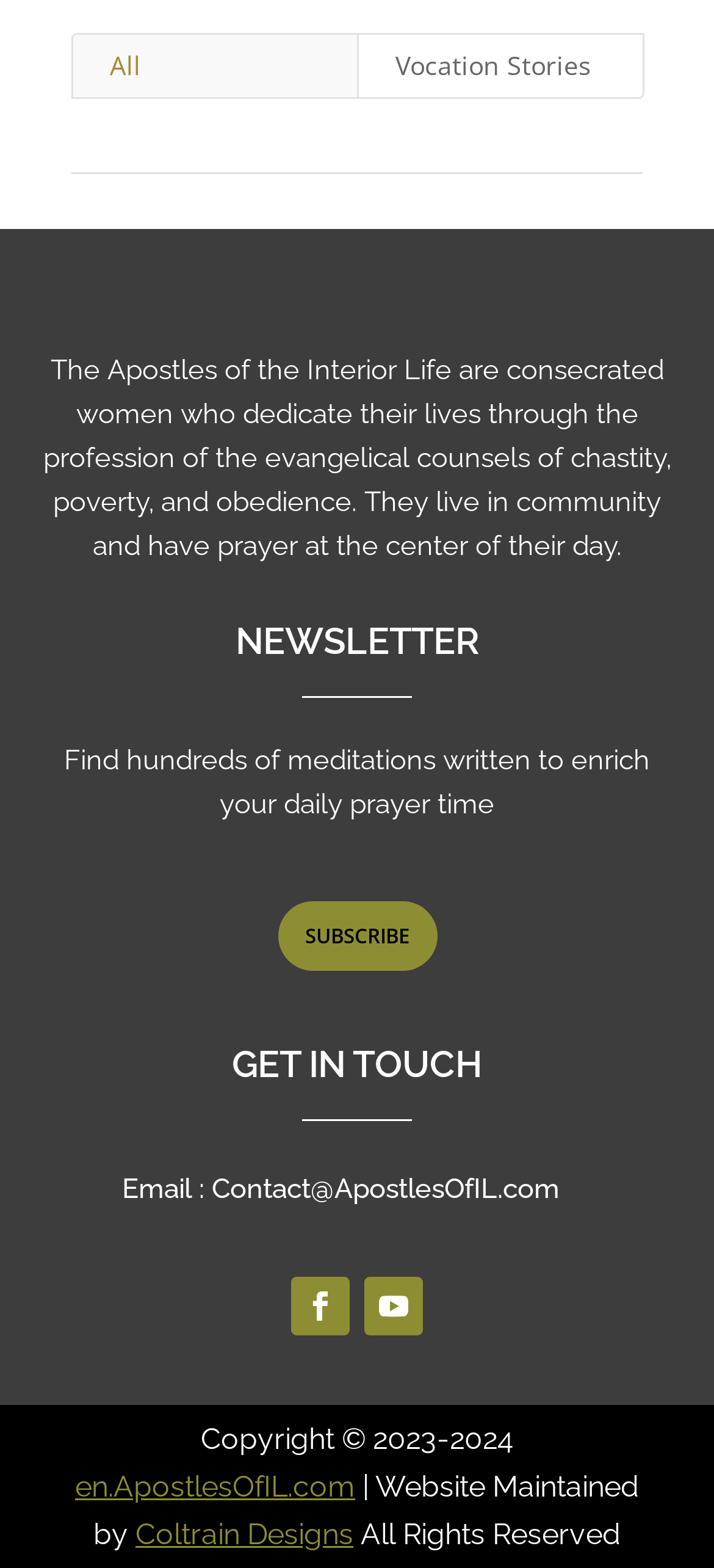Find the bounding box coordinates of the clickable element required to execute the following instruction: "Go to the home page". Provide the coordinates as four float numbers between 0 and 1, i.e., [left, top, right, bottom].

None